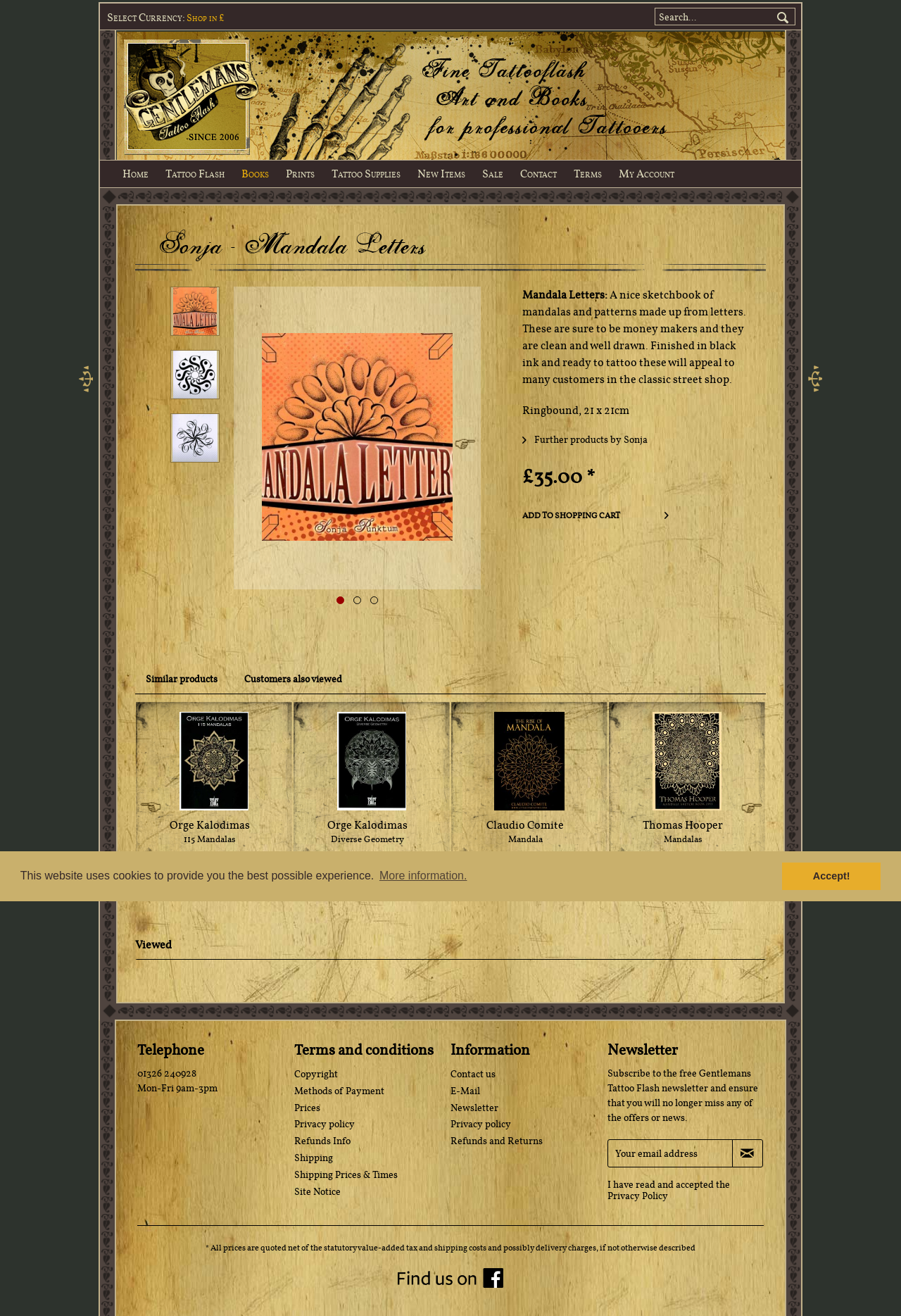Find the bounding box coordinates of the clickable area that will achieve the following instruction: "Preview Mandala Letters".

[0.189, 0.218, 0.244, 0.255]